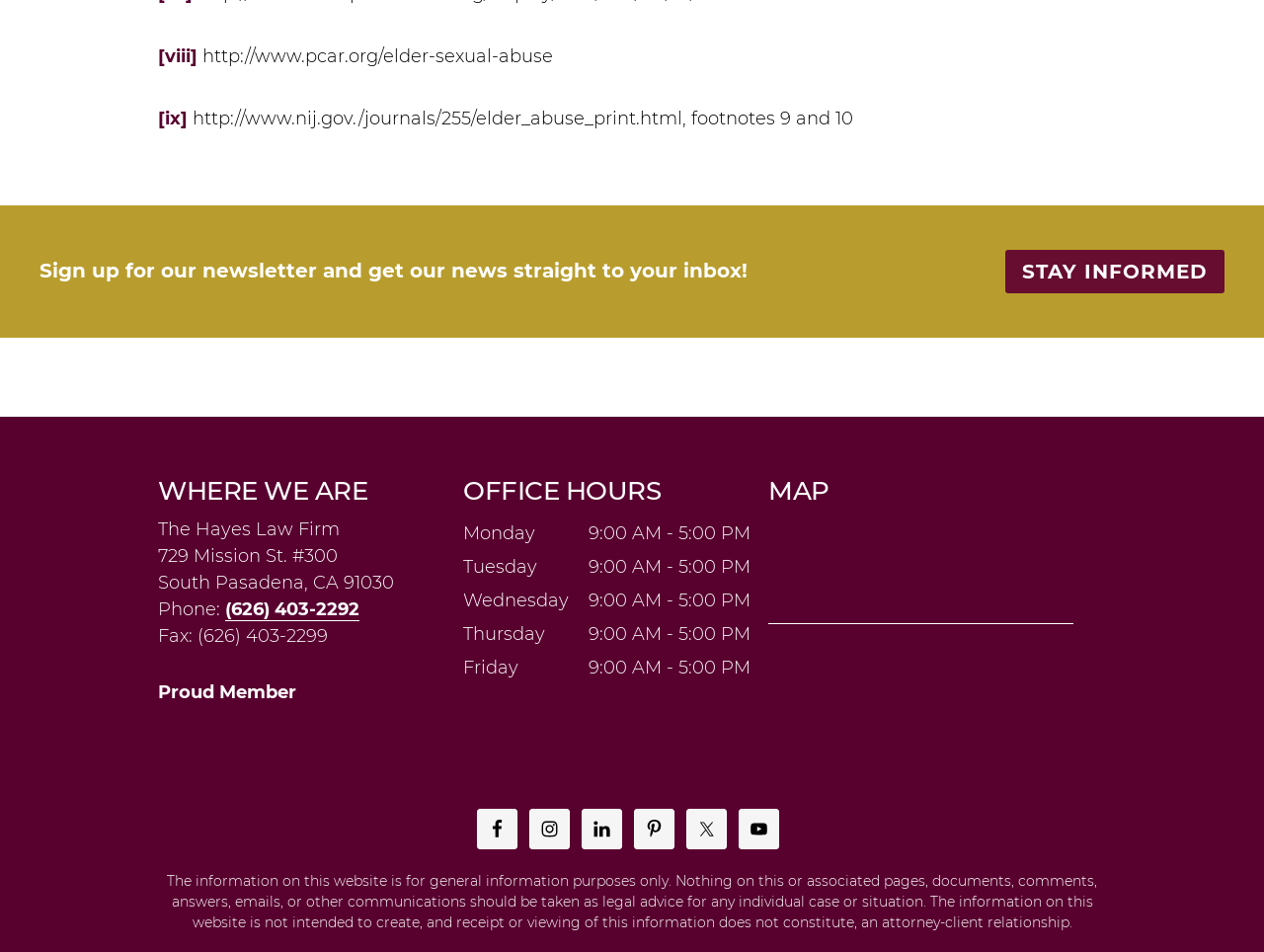Answer the question below in one word or phrase:
What social media platforms does The Hayes Law Firm have a presence on?

Facebook, Instagram, LinkedIn, Pinterest, Twitter, YouTube